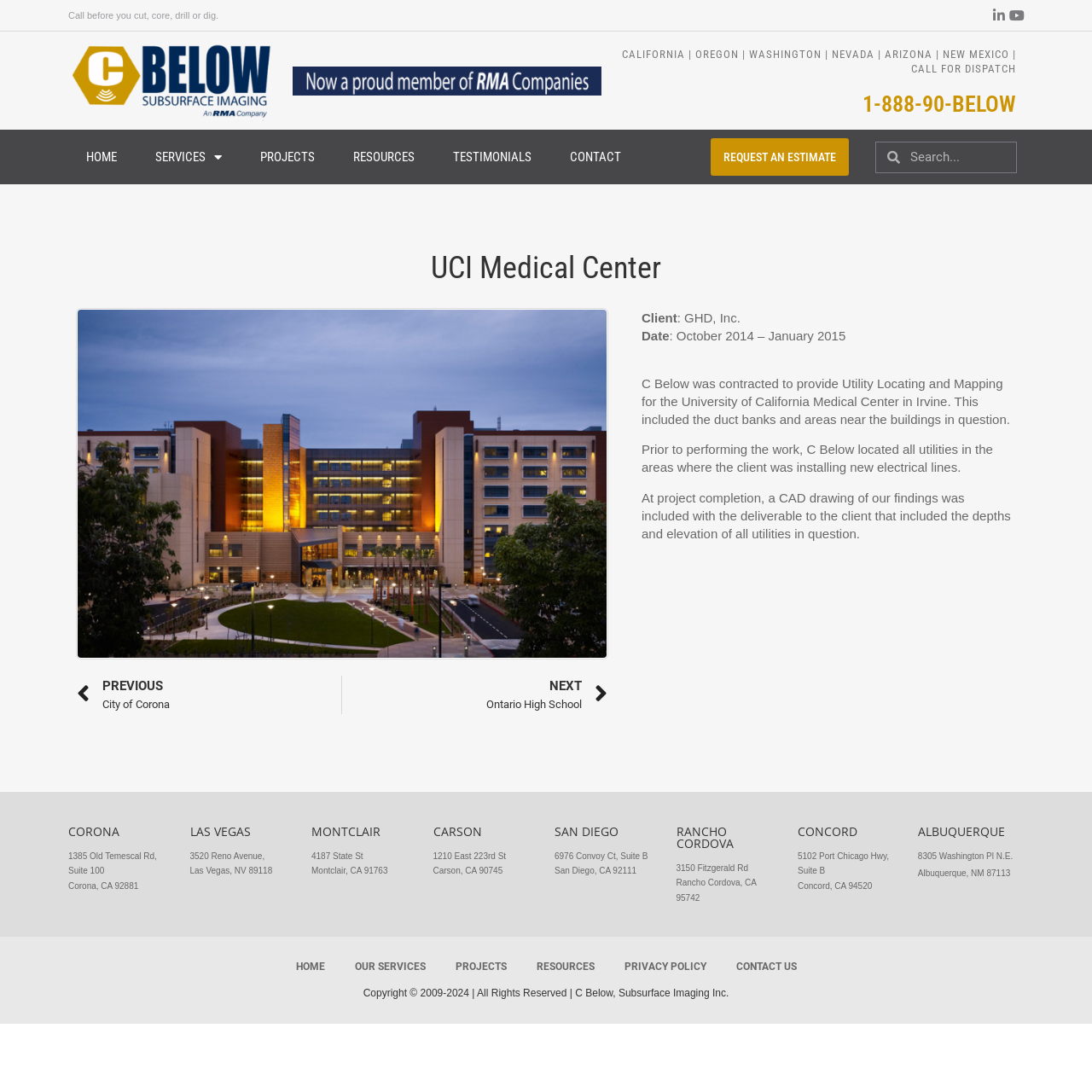Determine the bounding box coordinates of the region I should click to achieve the following instruction: "Go to the HOME page". Ensure the bounding box coordinates are four float numbers between 0 and 1, i.e., [left, top, right, bottom].

[0.062, 0.13, 0.123, 0.158]